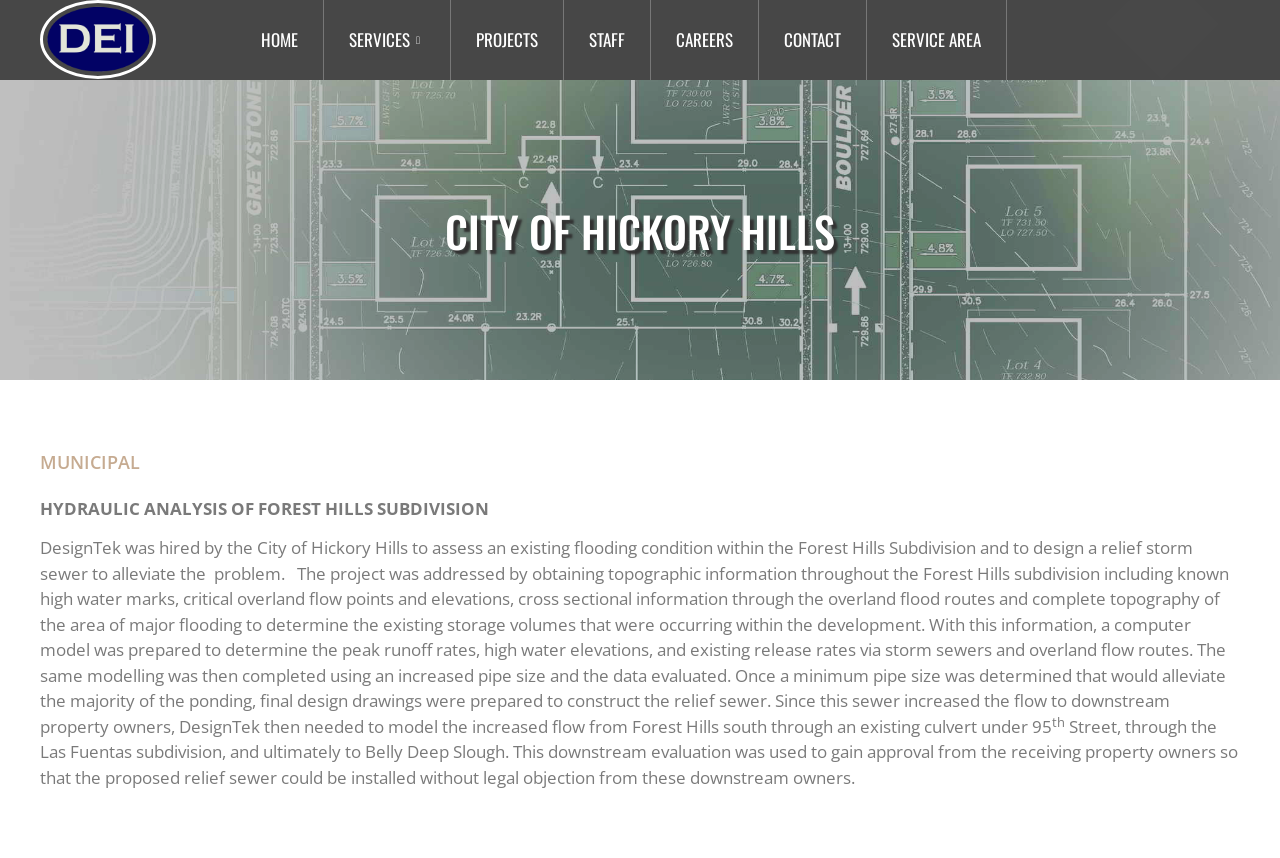Please find the bounding box coordinates of the clickable region needed to complete the following instruction: "Click the HOME link". The bounding box coordinates must consist of four float numbers between 0 and 1, i.e., [left, top, right, bottom].

[0.184, 0.0, 0.253, 0.093]